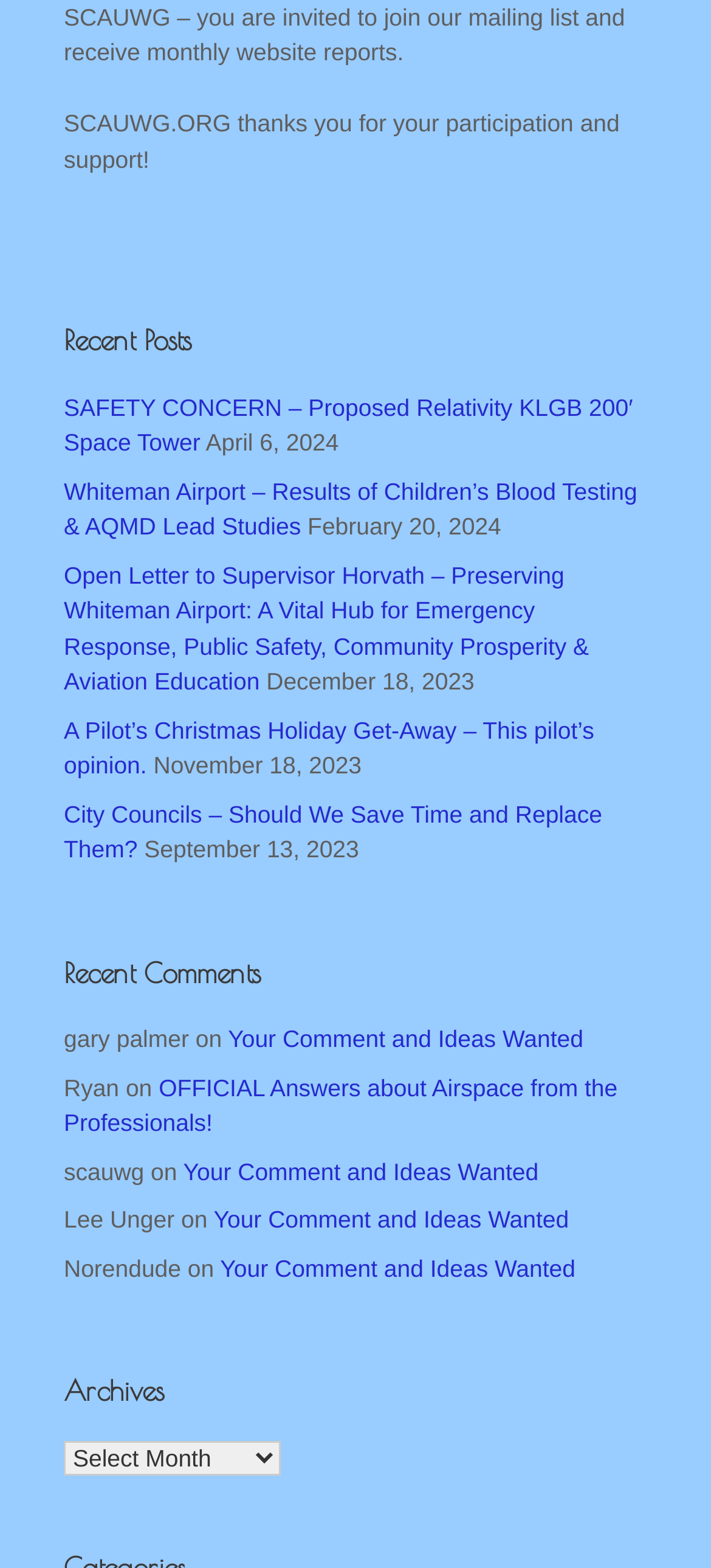Find the bounding box coordinates for the UI element whose description is: "Your Comment and Ideas Wanted". The coordinates should be four float numbers between 0 and 1, in the format [left, top, right, bottom].

[0.321, 0.654, 0.82, 0.671]